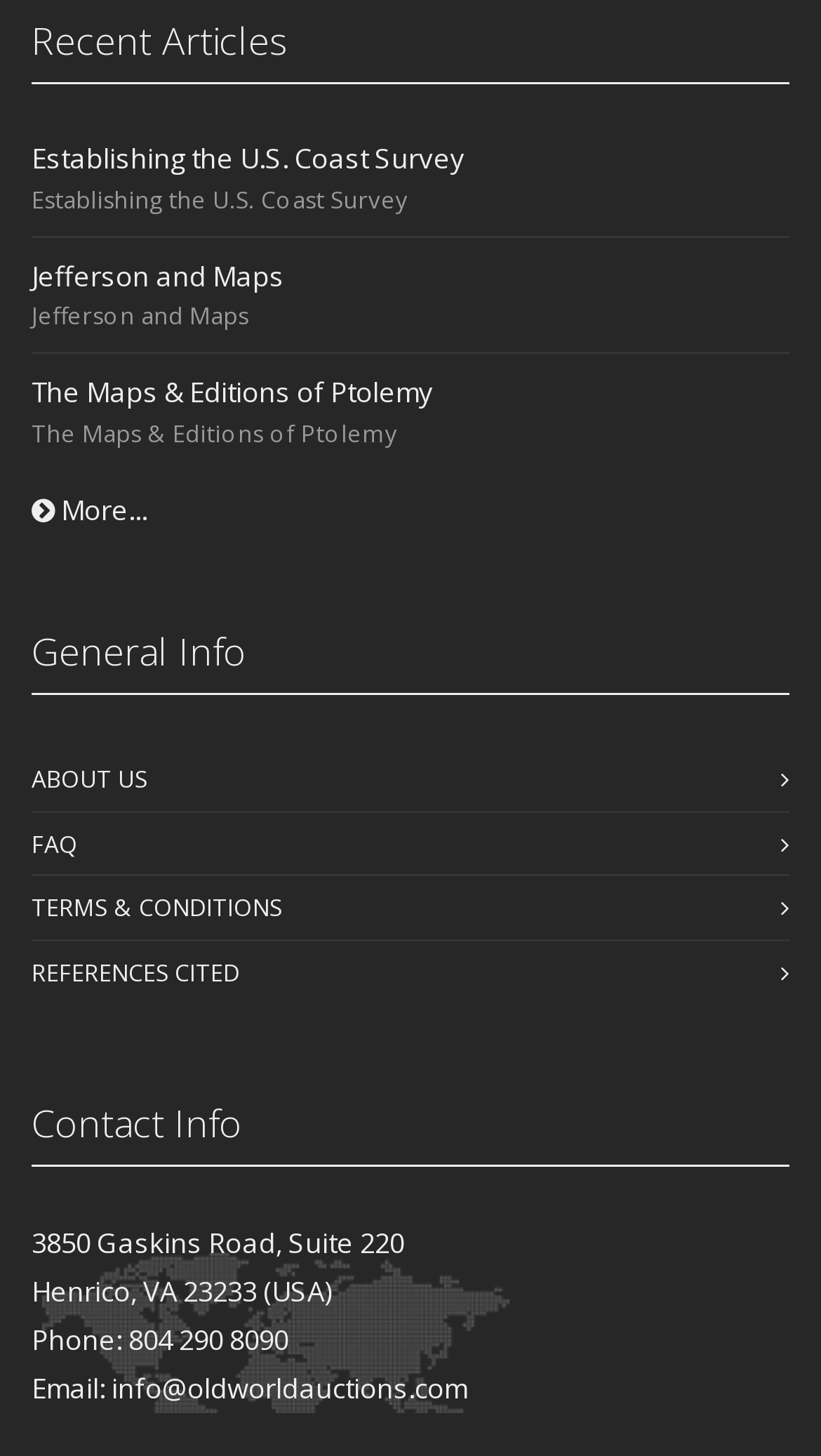Please answer the following question using a single word or phrase: 
What is the phone number of the company?

804 290 8090